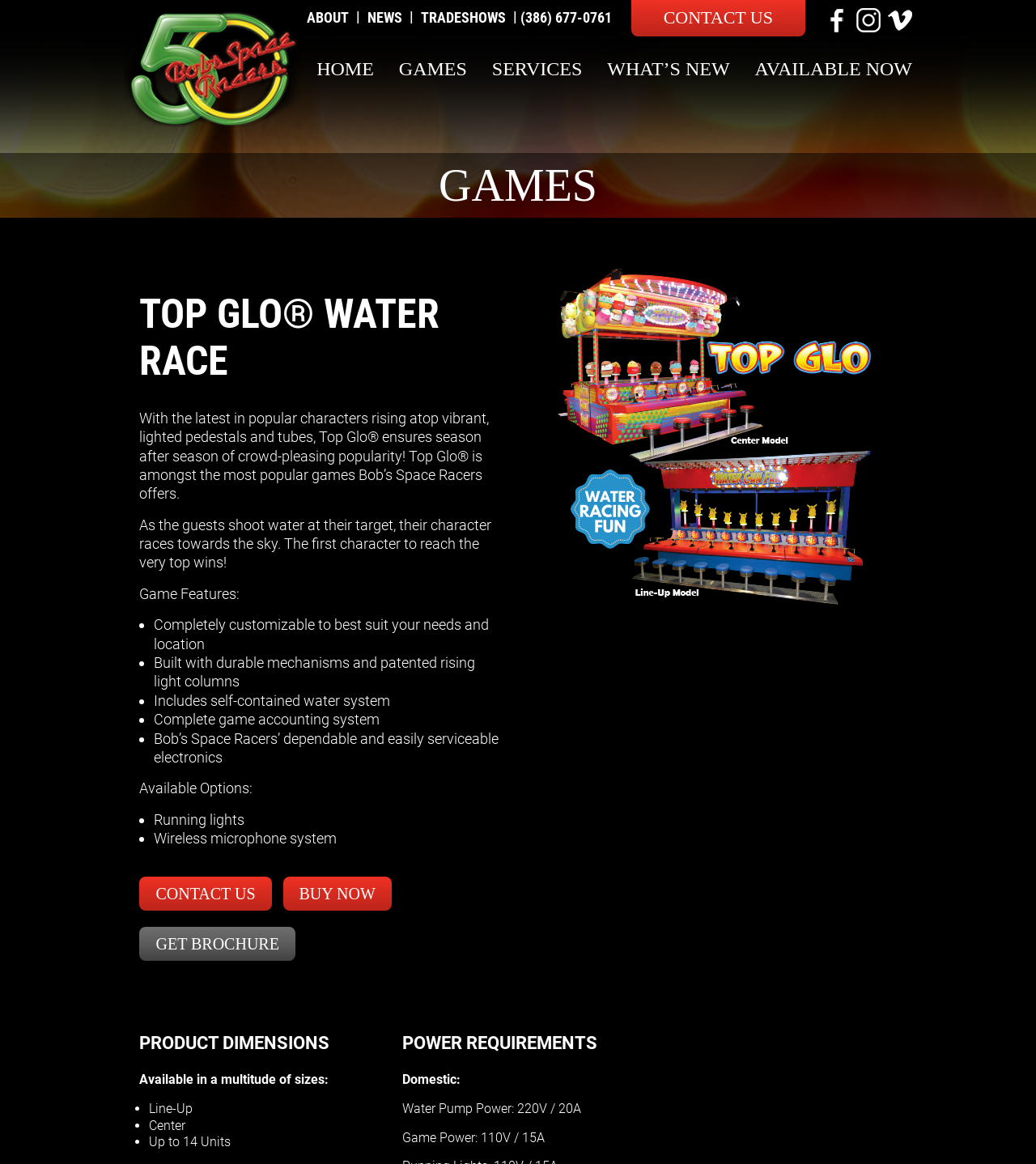Please identify the bounding box coordinates of the element that needs to be clicked to execute the following command: "Click the CONTACT US link". Provide the bounding box using four float numbers between 0 and 1, formatted as [left, top, right, bottom].

[0.609, 0.0, 0.777, 0.031]